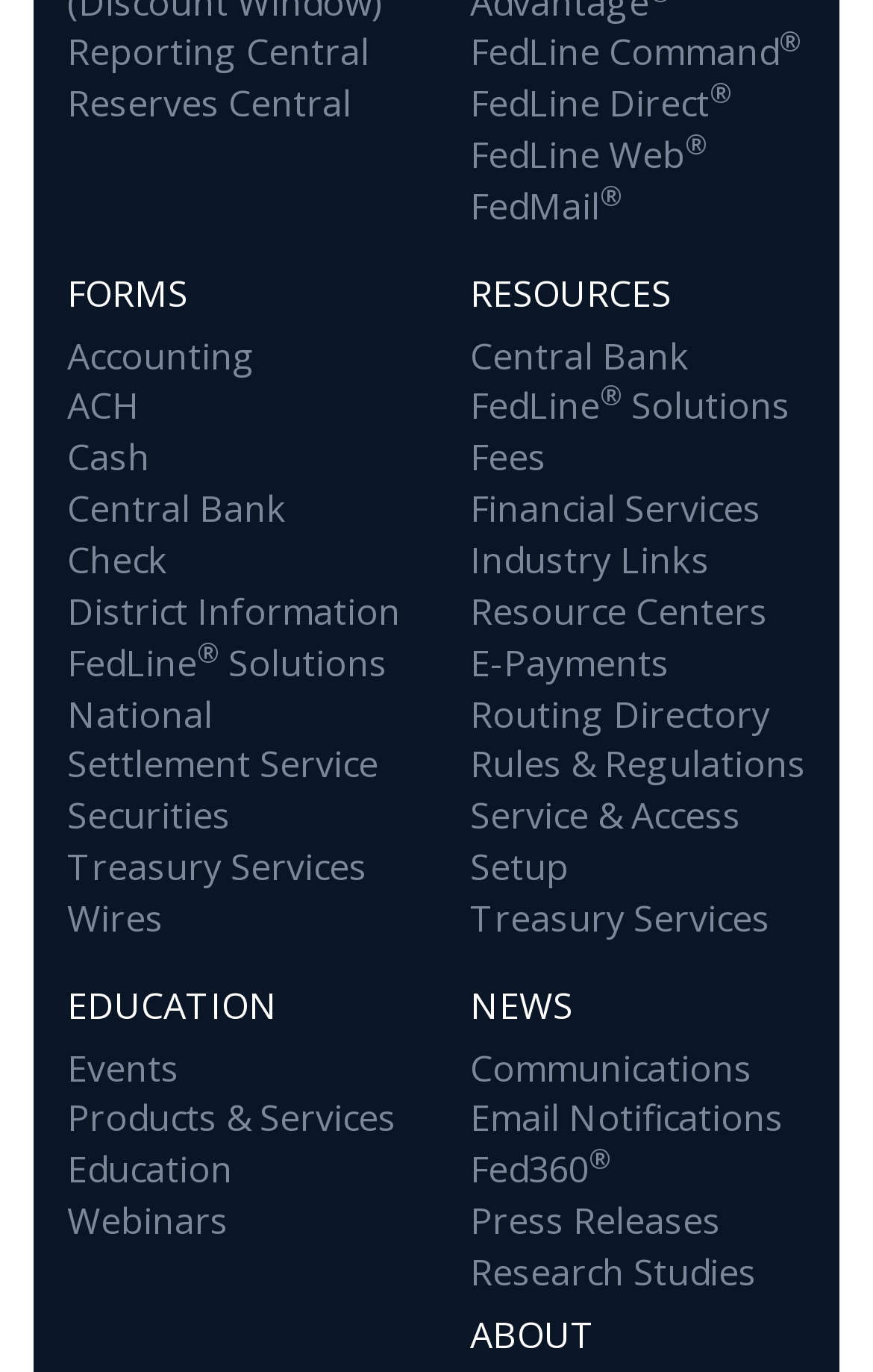Please provide the bounding box coordinates for the UI element as described: "Research Studies". The coordinates must be four floats between 0 and 1, represented as [left, top, right, bottom].

[0.538, 0.909, 0.867, 0.945]